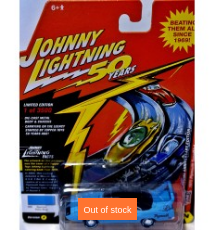Offer an in-depth caption for the image presented.

The image showcases a Johnny Lightning collectible car, specifically celebrating the brand's 50th anniversary. The packaging is vibrant, prominently featuring the "Johnny Lightning 50 Years" logo, along with a striking design that includes bright colors and lightning bolt motifs. The depicted car, detailed within its packaging, captures the essence of nostalgia for fans of vintage vehicles and model cars. A noticeable orange label indicates that this item is currently "Out of stock," suggesting its popularity and demand among collectors. Overall, the image reflects the excitement and significance of this limited edition piece for enthusiasts of the Johnny Lightning brand.